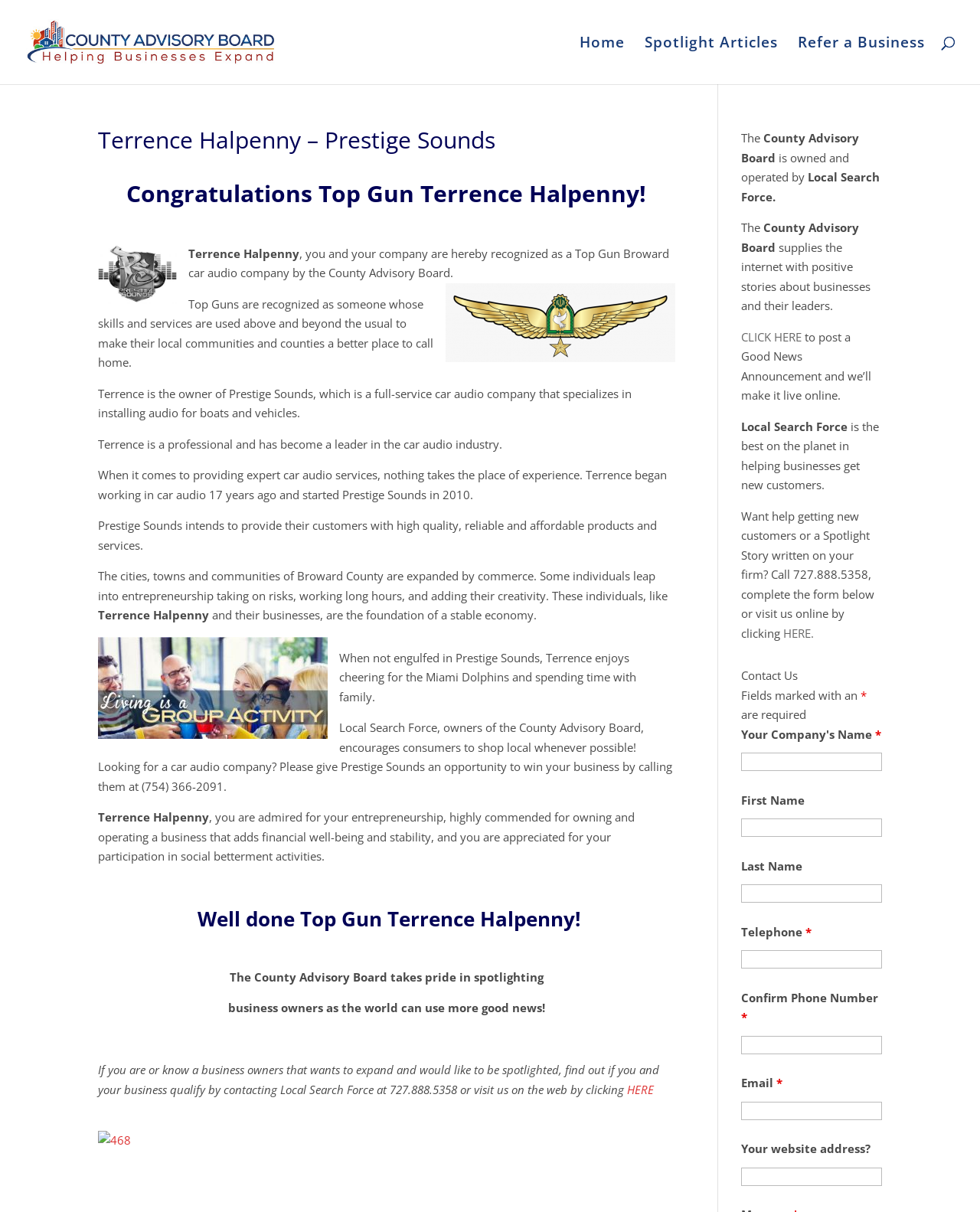What is the recognition given to Terrence Halpenny?
Please provide a comprehensive answer based on the contents of the image.

The answer can be found in the heading section of the webpage, where it is mentioned that 'Congratulations Top Gun Terrence Halpenny!' and also in the article section where it is mentioned that 'you and your company are hereby recognized as a Top Gun Broward car audio company by the County Advisory Board.'